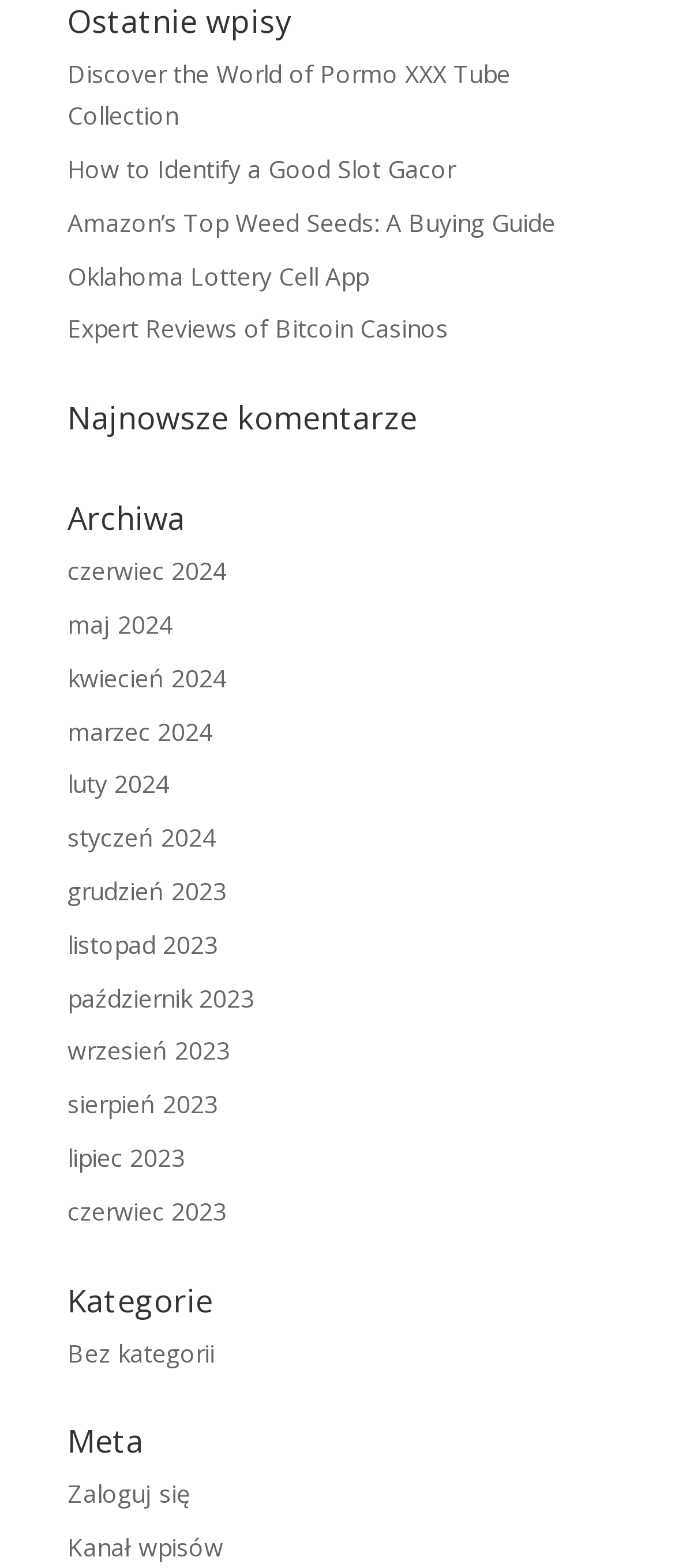What is the last link in the 'Kategorie' section?
Provide an in-depth answer to the question, covering all aspects.

The last link in the 'Kategorie' section is 'Bez kategorii', which means 'Without category' in English.